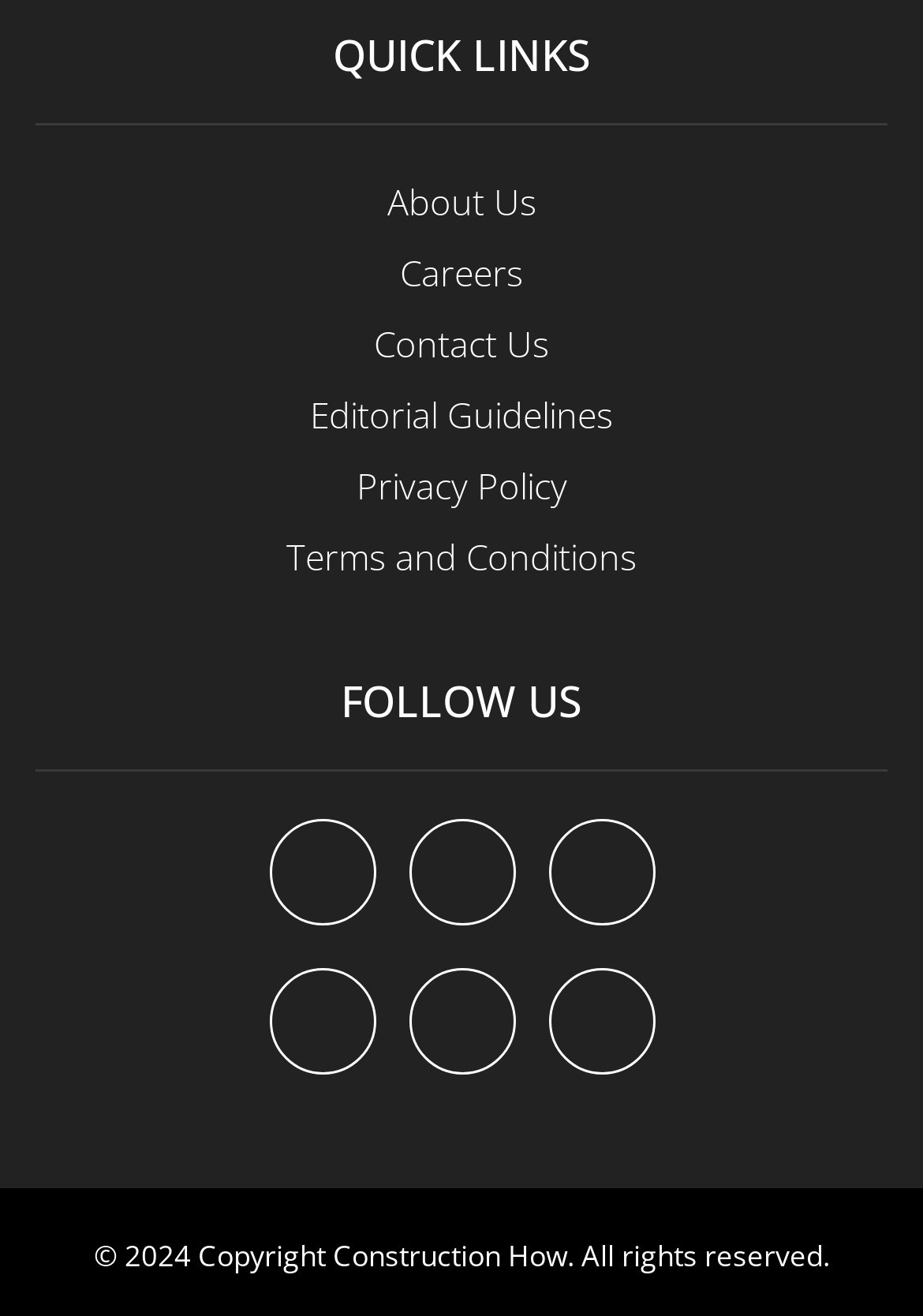What is the number of quick links?
Using the details shown in the screenshot, provide a comprehensive answer to the question.

I counted the number of links under the 'QUICK LINKS' section, which are 'About Us', 'Careers', 'Contact Us', 'Editorial Guidelines', 'Privacy Policy', and 'Terms and Conditions'. There are 6 links in total.